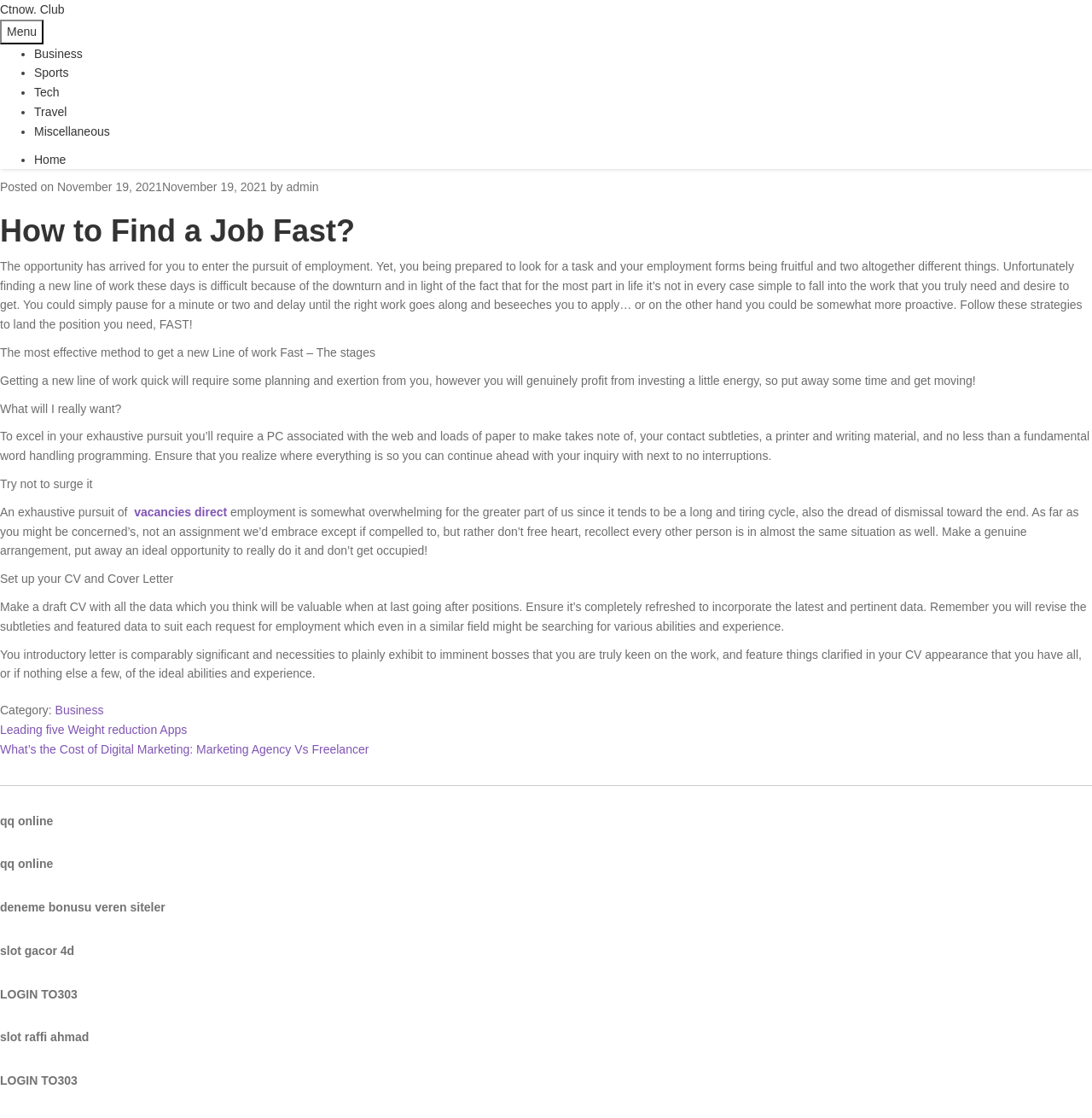What category is this article under?
Answer the question with just one word or phrase using the image.

Business